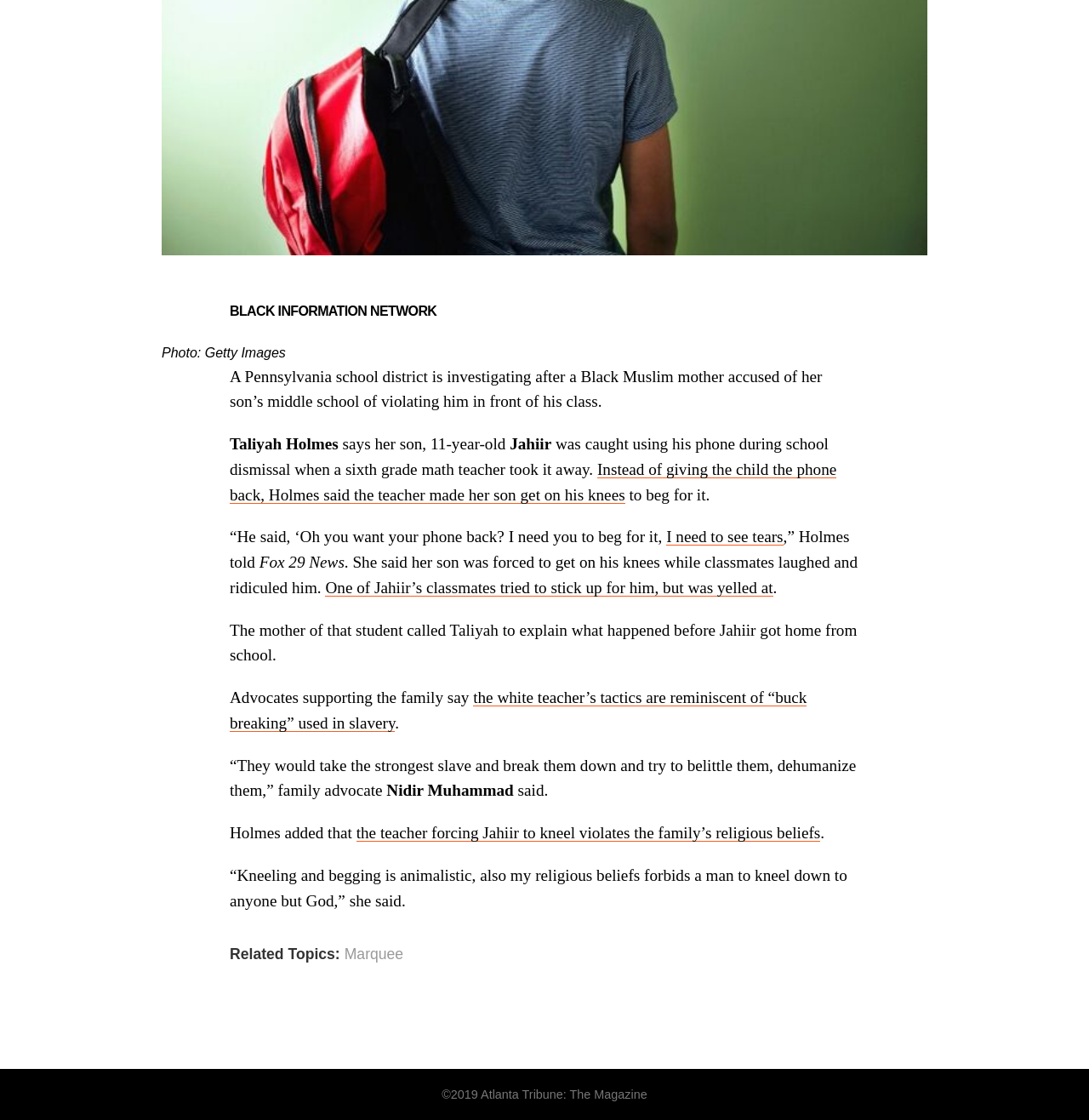Identify the bounding box for the element characterized by the following description: "Marquee".

[0.316, 0.846, 0.37, 0.859]